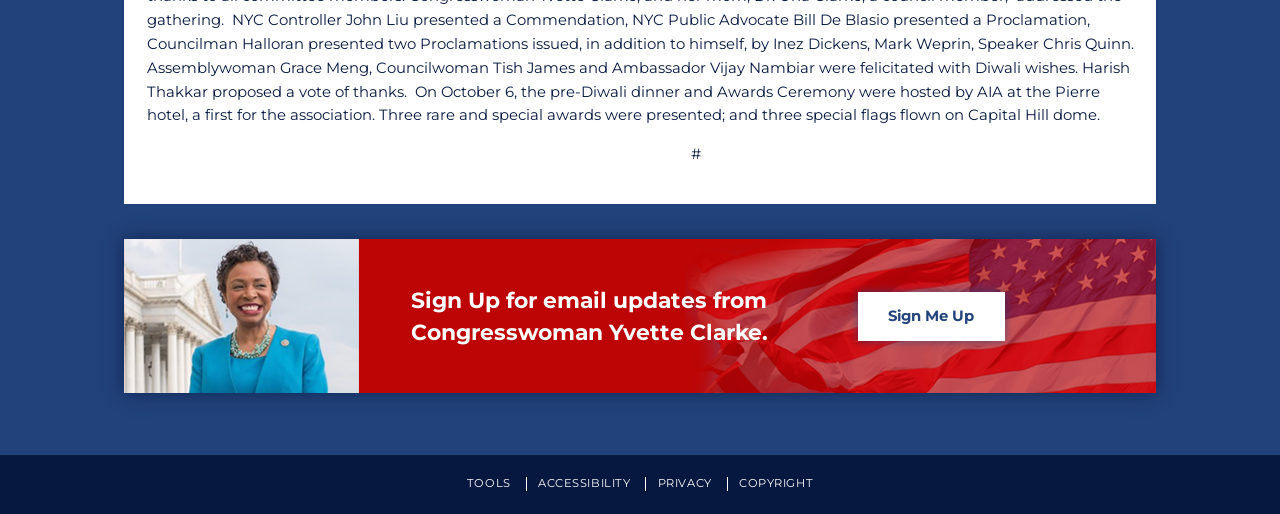Give a short answer using one word or phrase for the question:
What is the purpose of the 'Sign Me Up' button?

Sign up for email updates